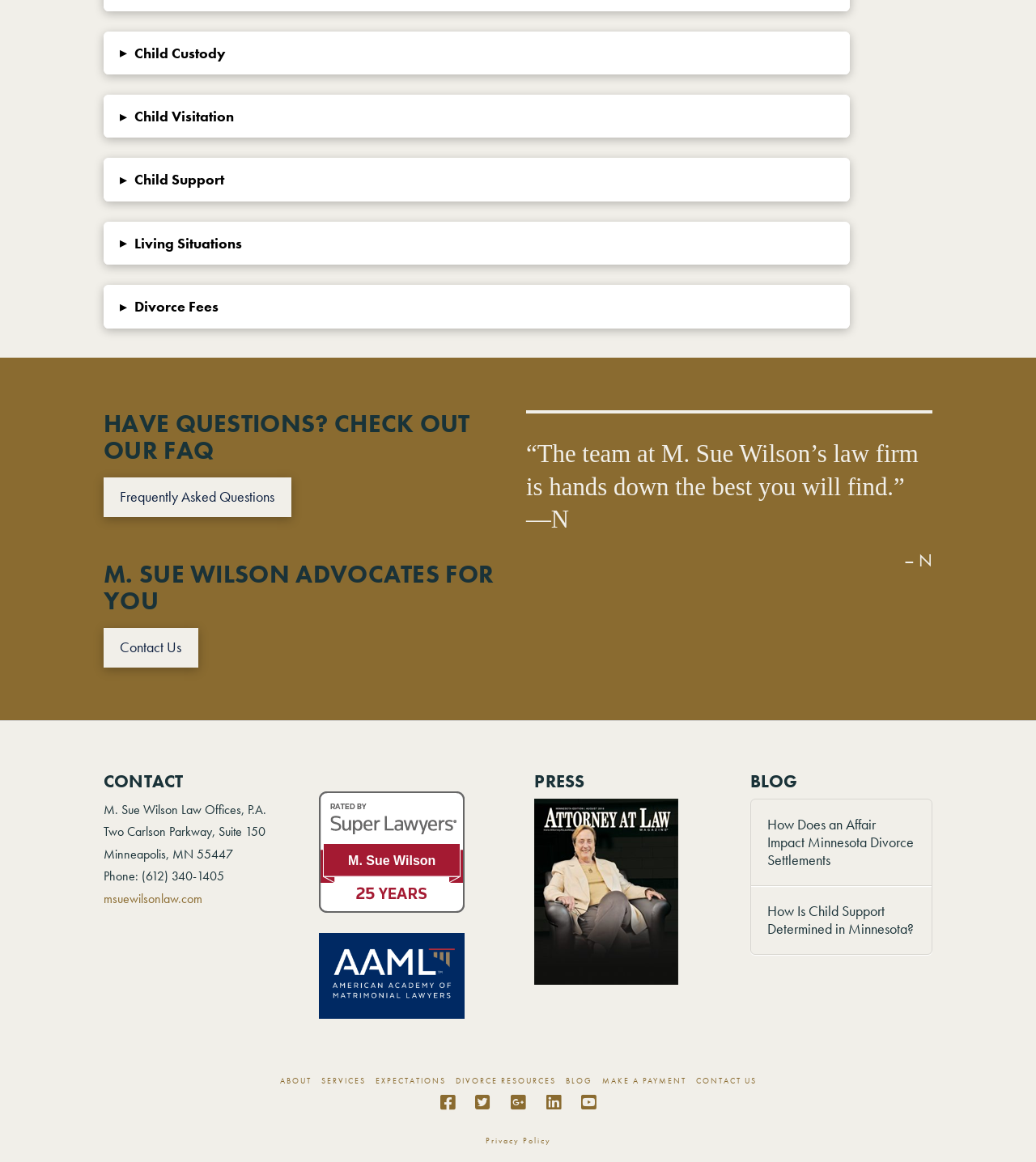Identify the bounding box coordinates of the element to click to follow this instruction: 'Visit the blog'. Ensure the coordinates are four float values between 0 and 1, provided as [left, top, right, bottom].

[0.724, 0.665, 0.9, 0.68]